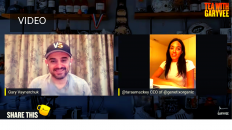What is the purpose of the 'SHARE THIS' option?
Using the visual information, reply with a single word or short phrase.

To share insightful discussions